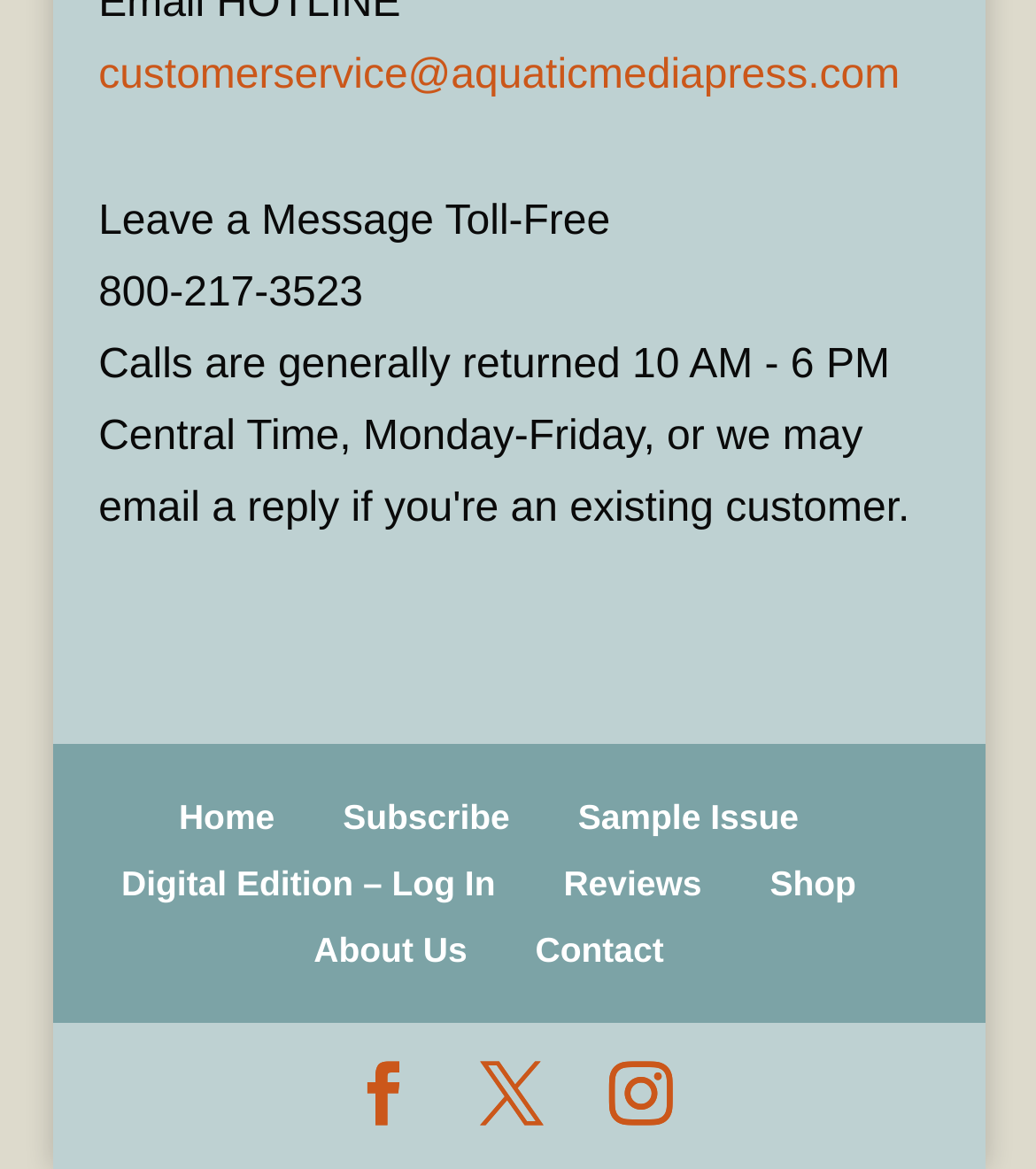Locate the UI element described as follows: "About Us". Return the bounding box coordinates as four float numbers between 0 and 1 in the order [left, top, right, bottom].

[0.303, 0.795, 0.451, 0.829]